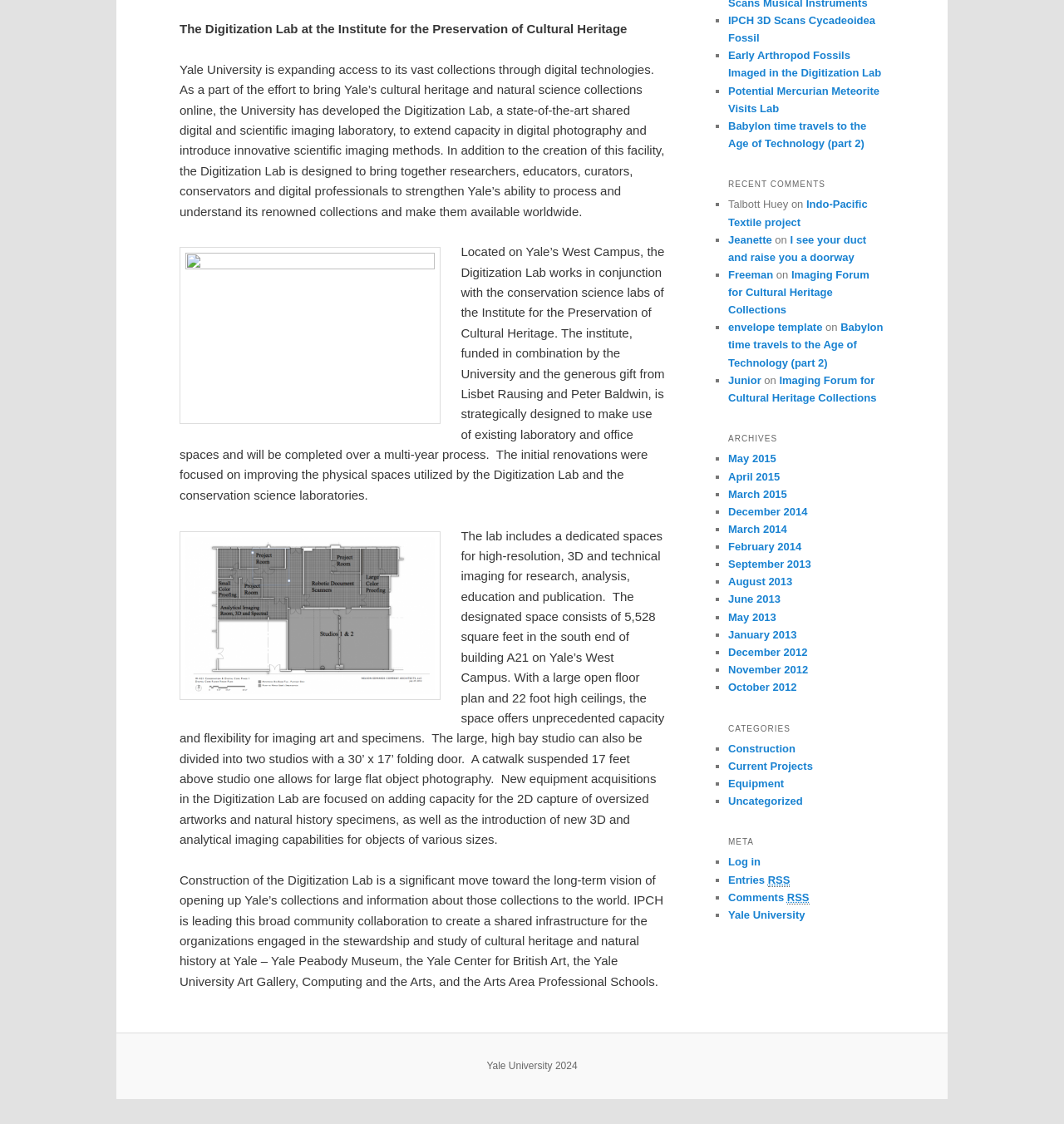From the element description Potential Mercurian Meteorite Visits Lab, predict the bounding box coordinates of the UI element. The coordinates must be specified in the format (top-left x, top-left y, bottom-right x, bottom-right y) and should be within the 0 to 1 range.

[0.684, 0.075, 0.827, 0.102]